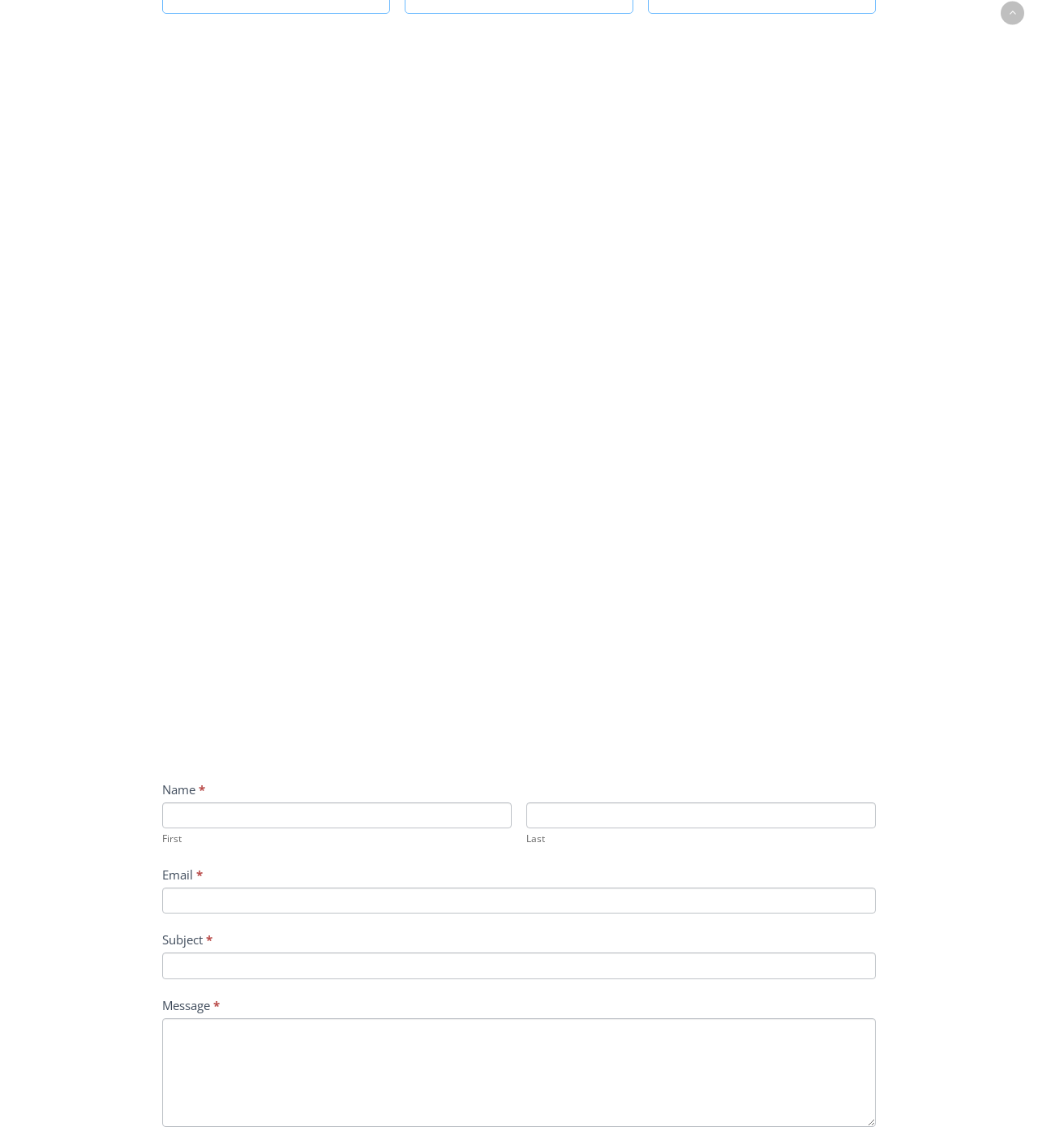How many input fields are there in the contact form?
Provide a concise answer using a single word or phrase based on the image.

5